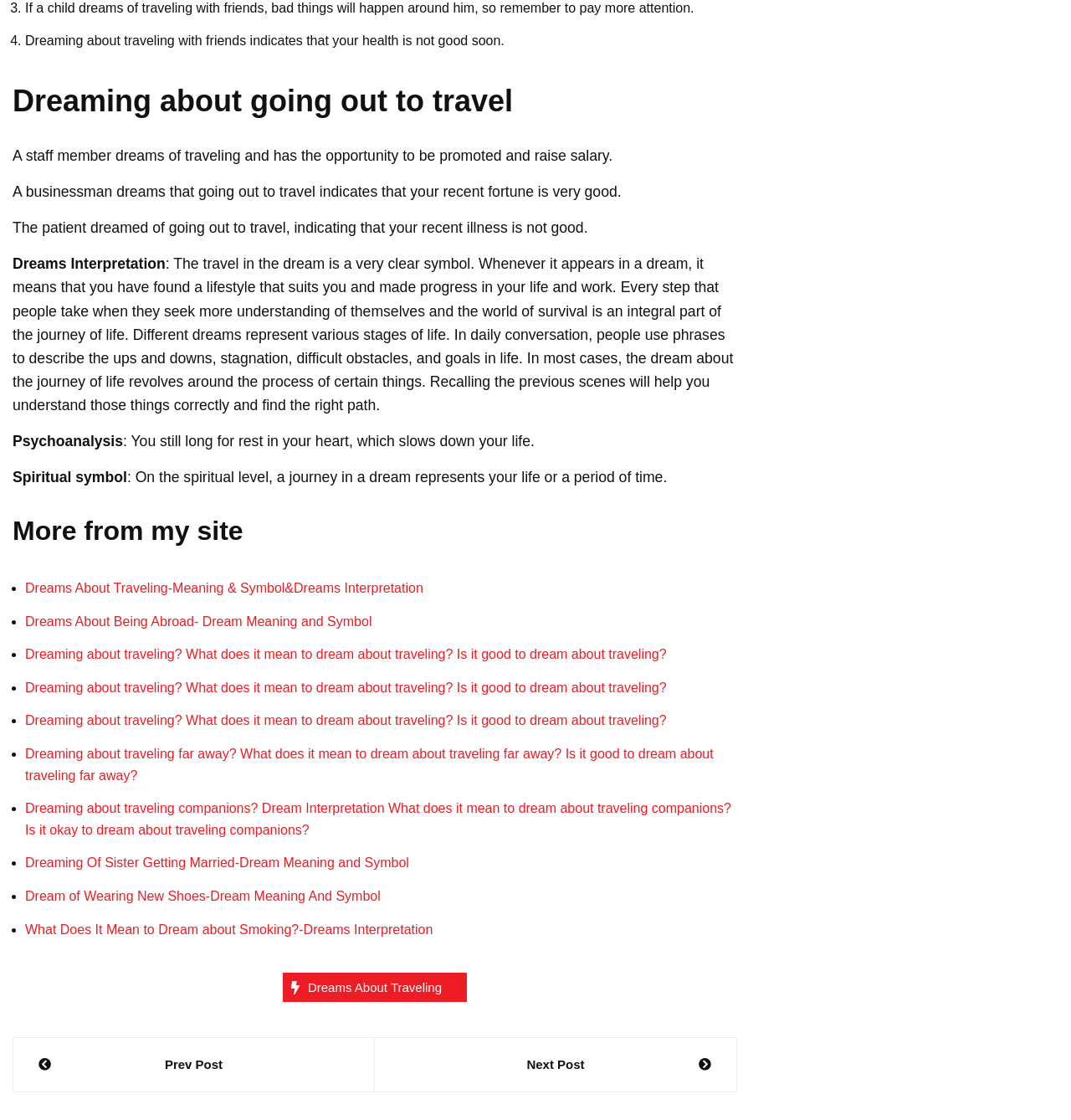For the following element description, predict the bounding box coordinates in the format (top-left x, top-left y, bottom-right x, bottom-right y). All values should be floating point numbers between 0 and 1. Description: Dreams About Traveling

[0.264, 0.869, 0.436, 0.895]